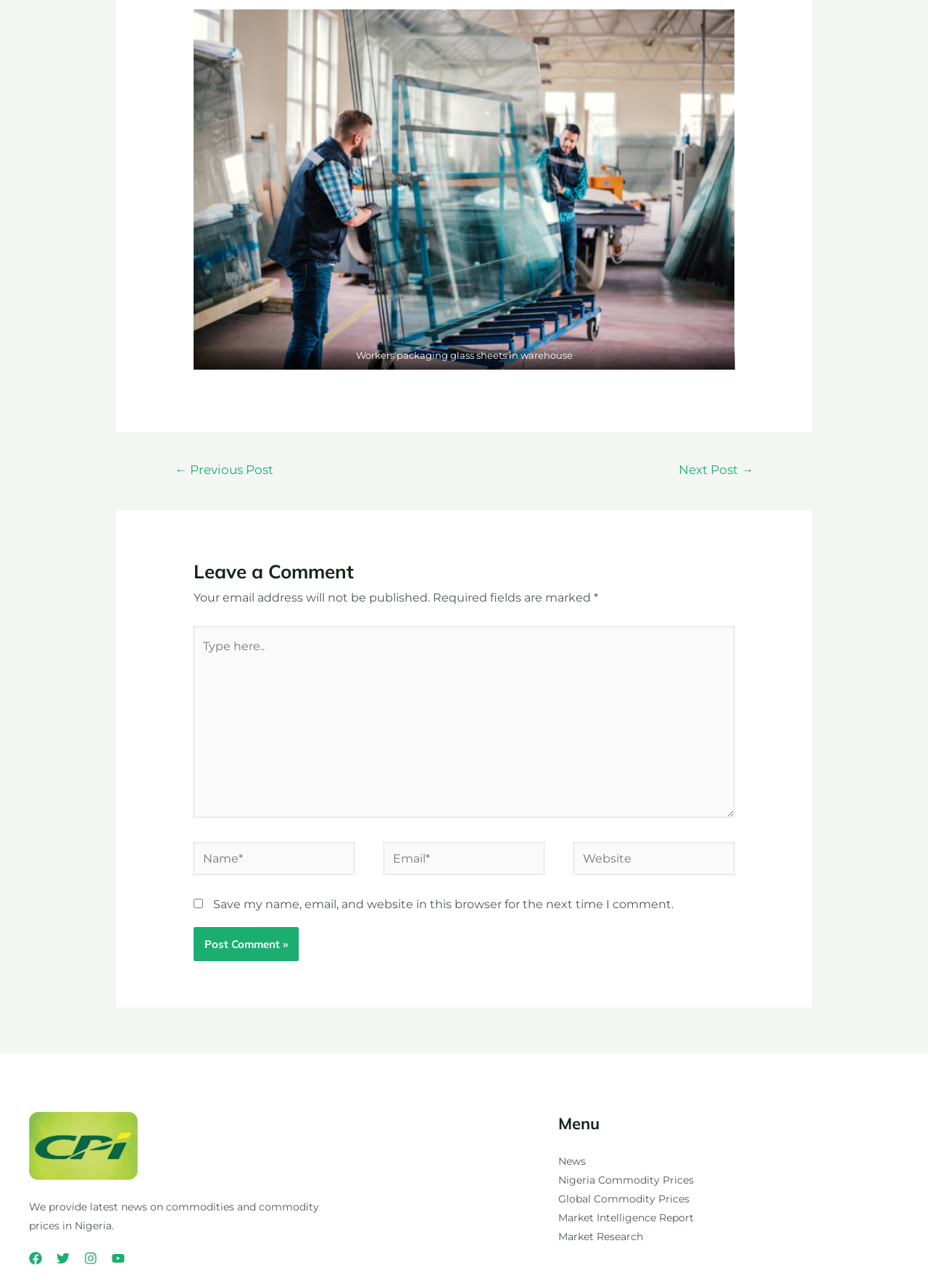Please indicate the bounding box coordinates for the clickable area to complete the following task: "Search for something". The coordinates should be specified as four float numbers between 0 and 1, i.e., [left, top, right, bottom].

None